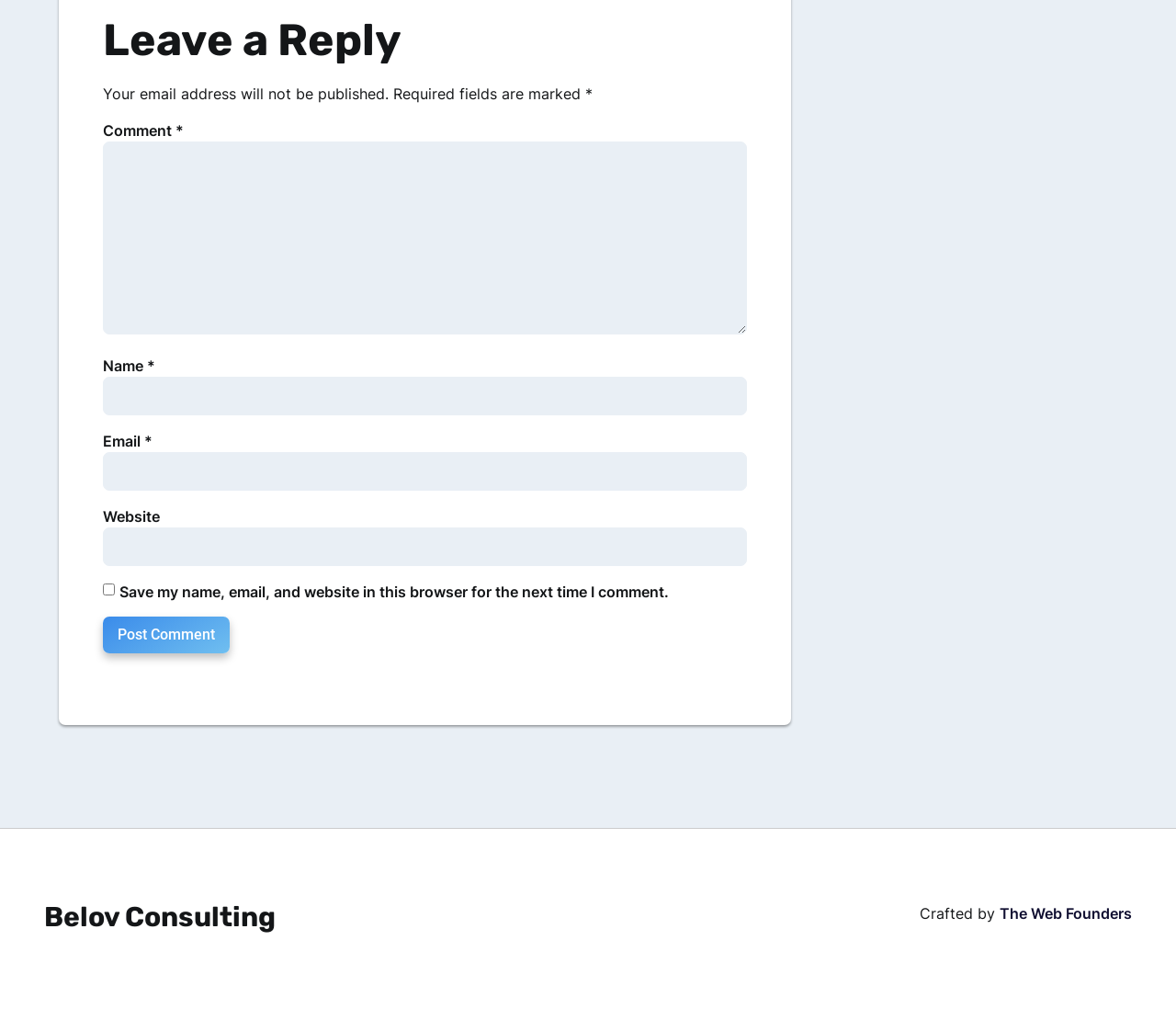Find the bounding box coordinates for the area that must be clicked to perform this action: "Leave a comment".

[0.088, 0.137, 0.635, 0.324]